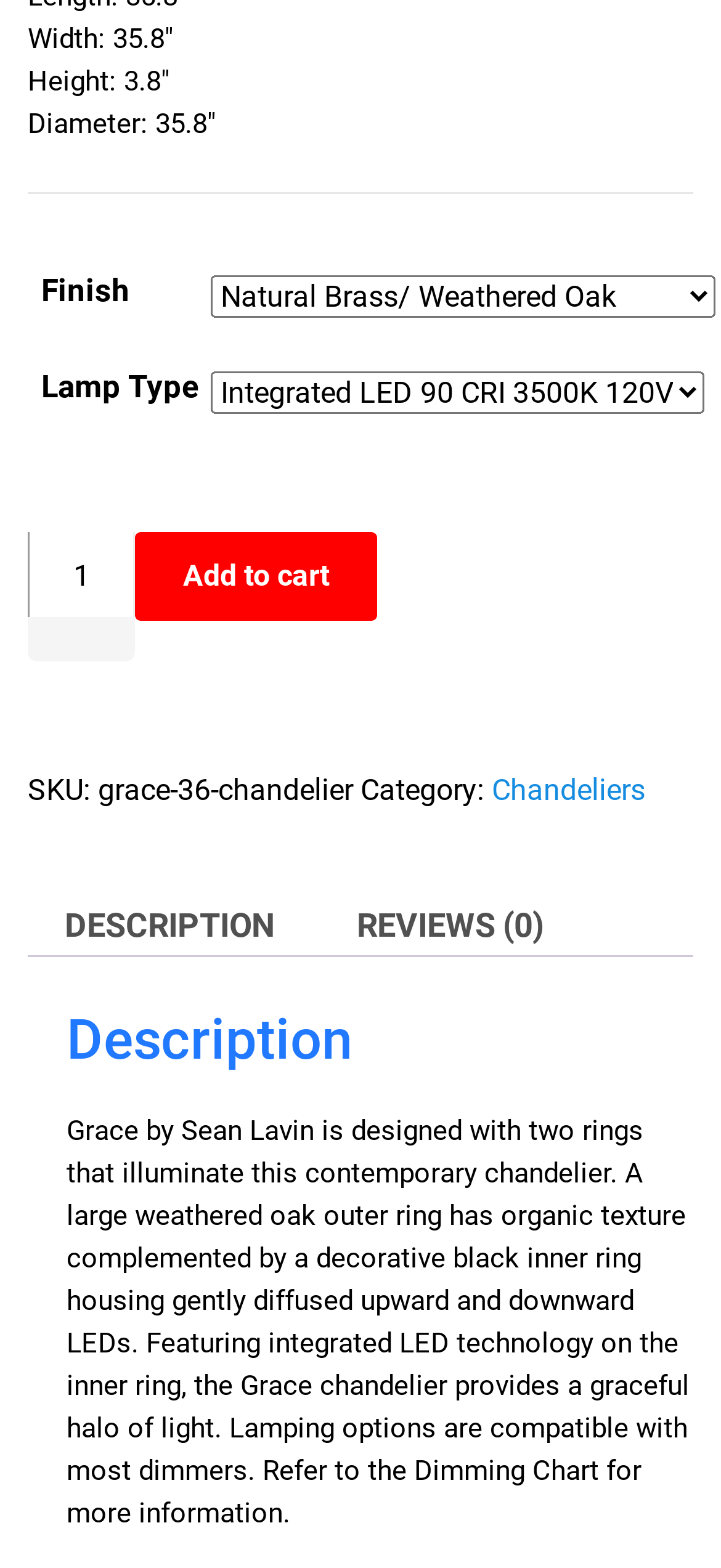What is the current quantity of the product?
Please give a detailed and elaborate explanation in response to the question.

The current quantity of the product can be found in the product quantity section, where it is specified as a spin button with a value of 1.